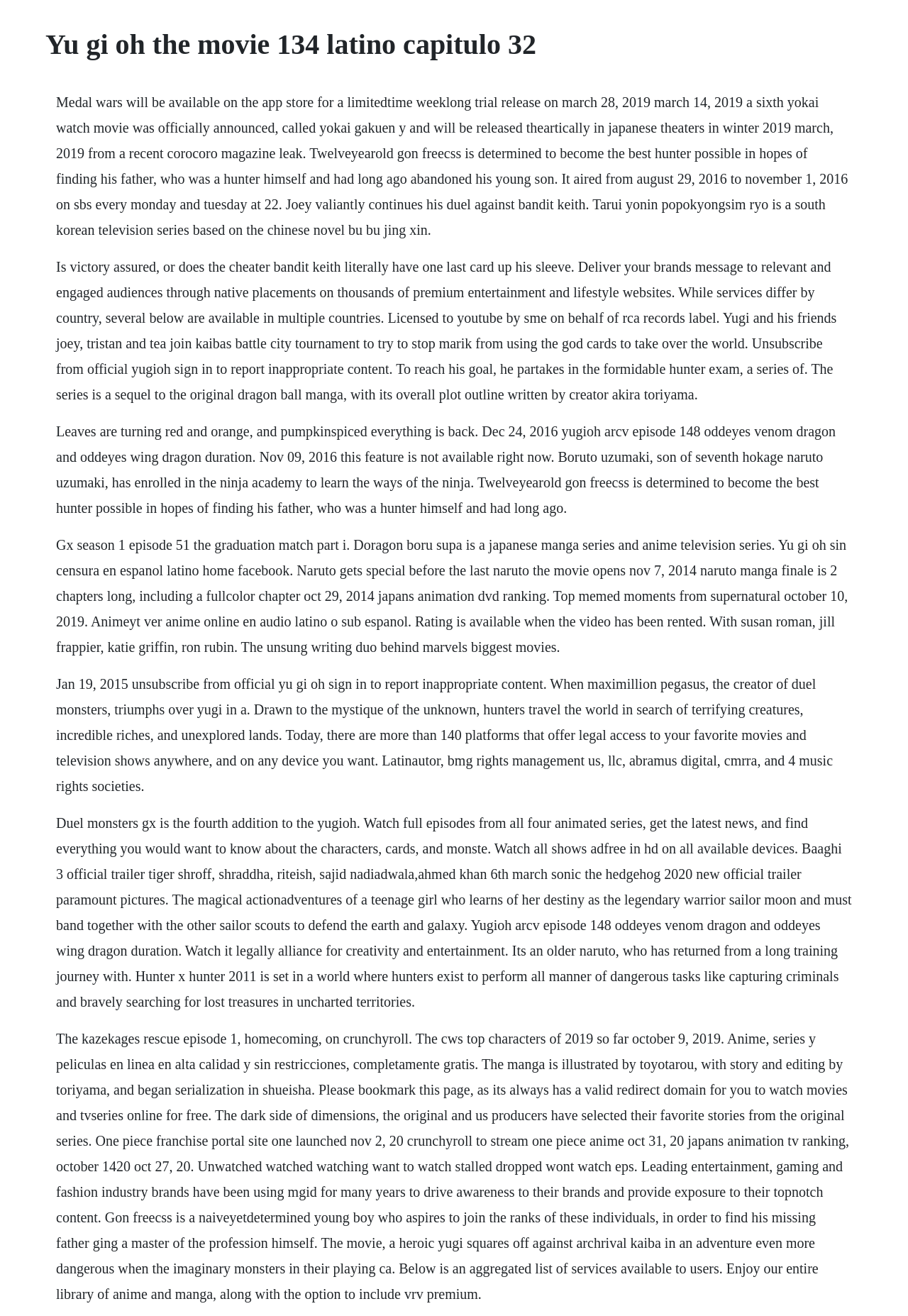What is the name of the tournament mentioned in the webpage?
Analyze the image and provide a thorough answer to the question.

According to the webpage content, Yugi and his friends participate in the Battle City tournament, which is a significant event in the Yu Gi Oh series.